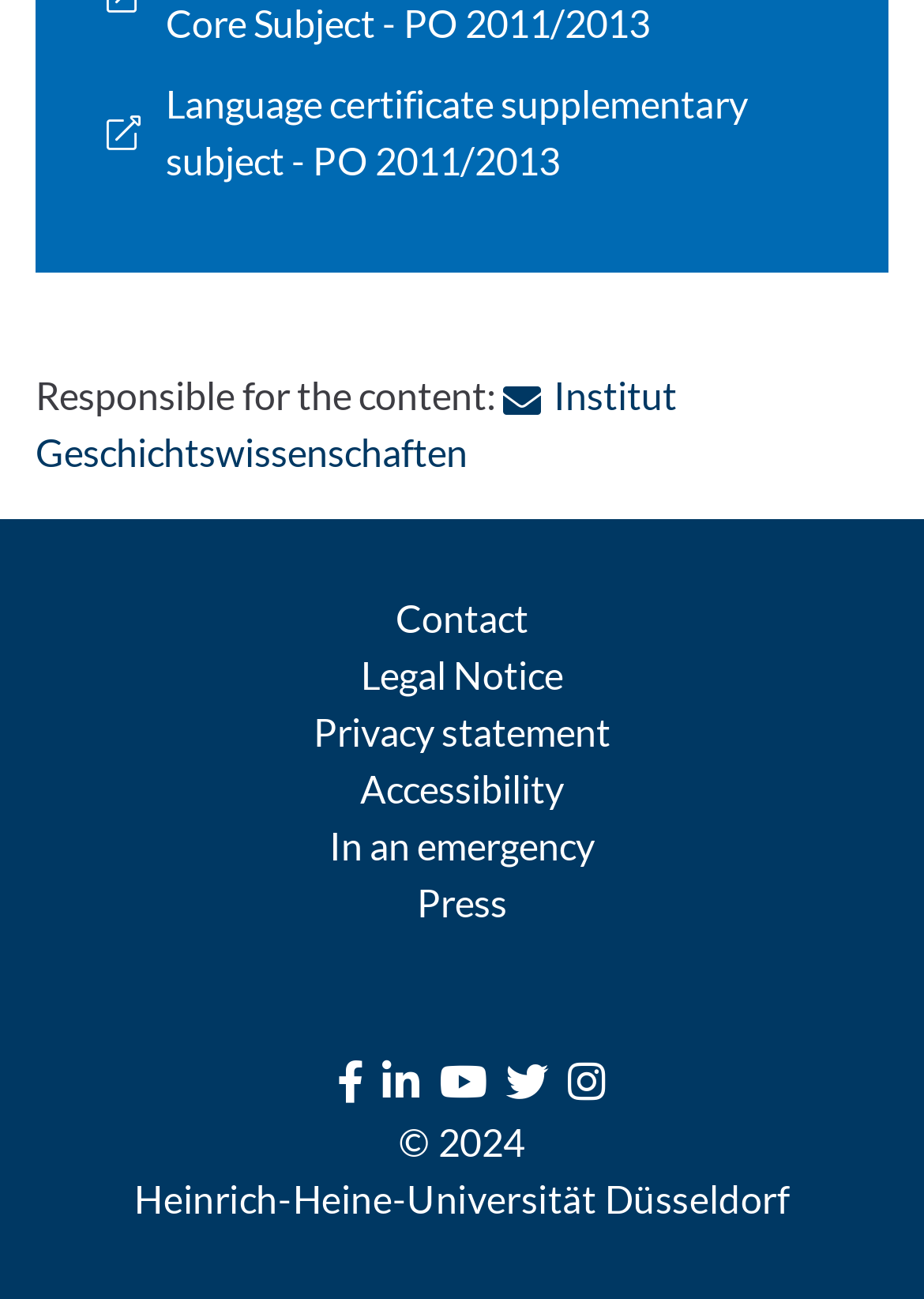What is the year of the copyright?
Please answer the question as detailed as possible.

I found the year of the copyright by looking at the static text element at the bottom of the page, which reads '© 2024'.